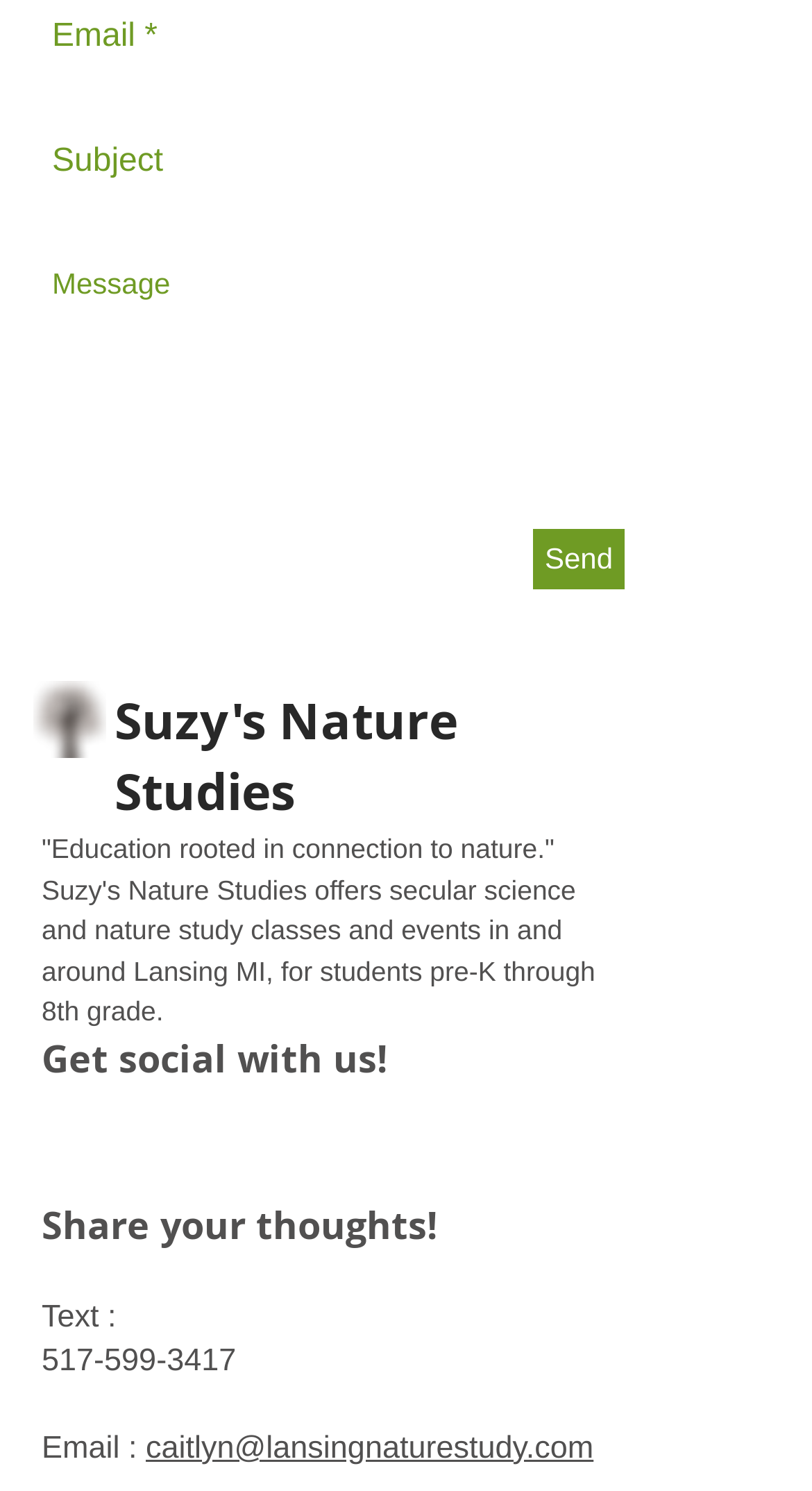Locate the UI element described by aria-label="Toggle navigation" in the provided webpage screenshot. Return the bounding box coordinates in the format (top-left x, top-left y, bottom-right x, bottom-right y), ensuring all values are between 0 and 1.

None